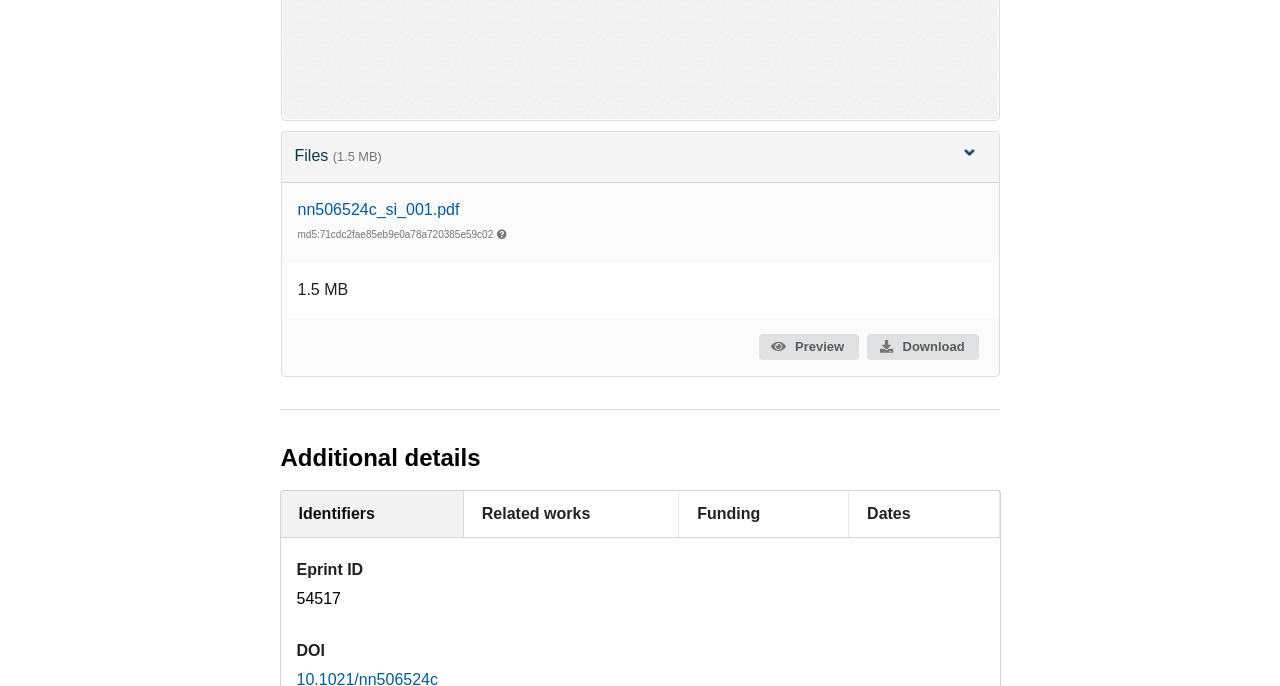Respond concisely with one word or phrase to the following query:
How many tabs are available for additional information?

4